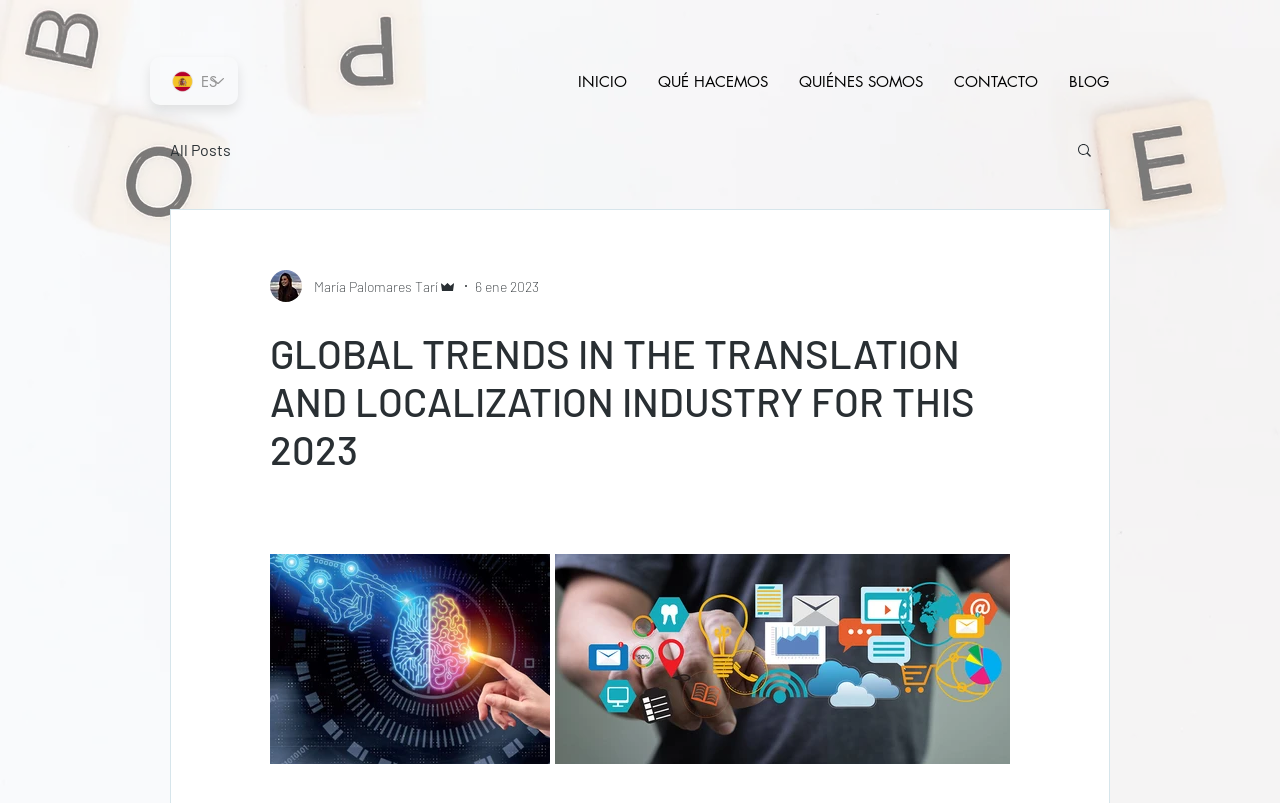Show me the bounding box coordinates of the clickable region to achieve the task as per the instruction: "Select a language".

[0.117, 0.071, 0.186, 0.131]